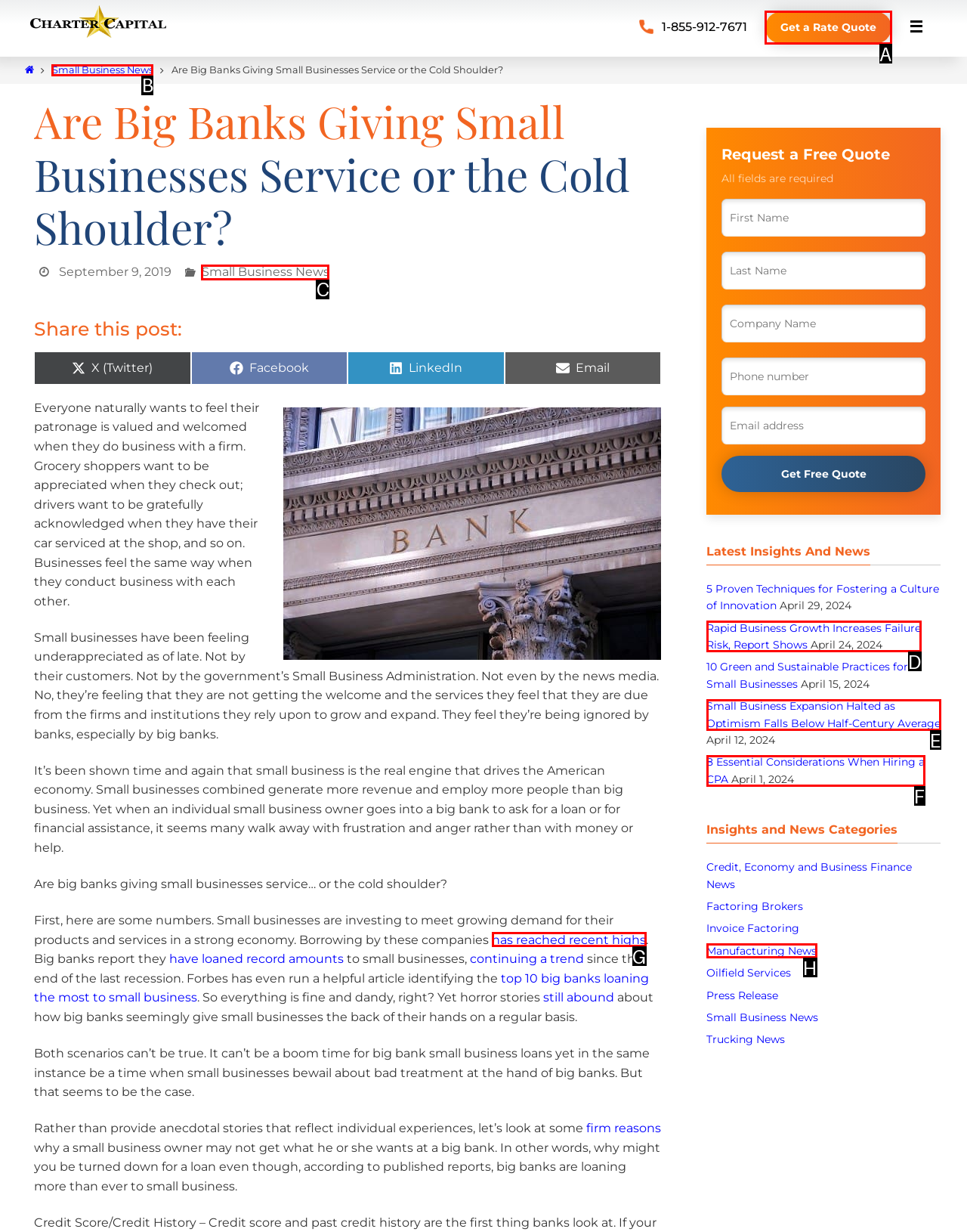Identify the HTML element I need to click to complete this task: Click on 'Get a Rate Quote' Provide the option's letter from the available choices.

A